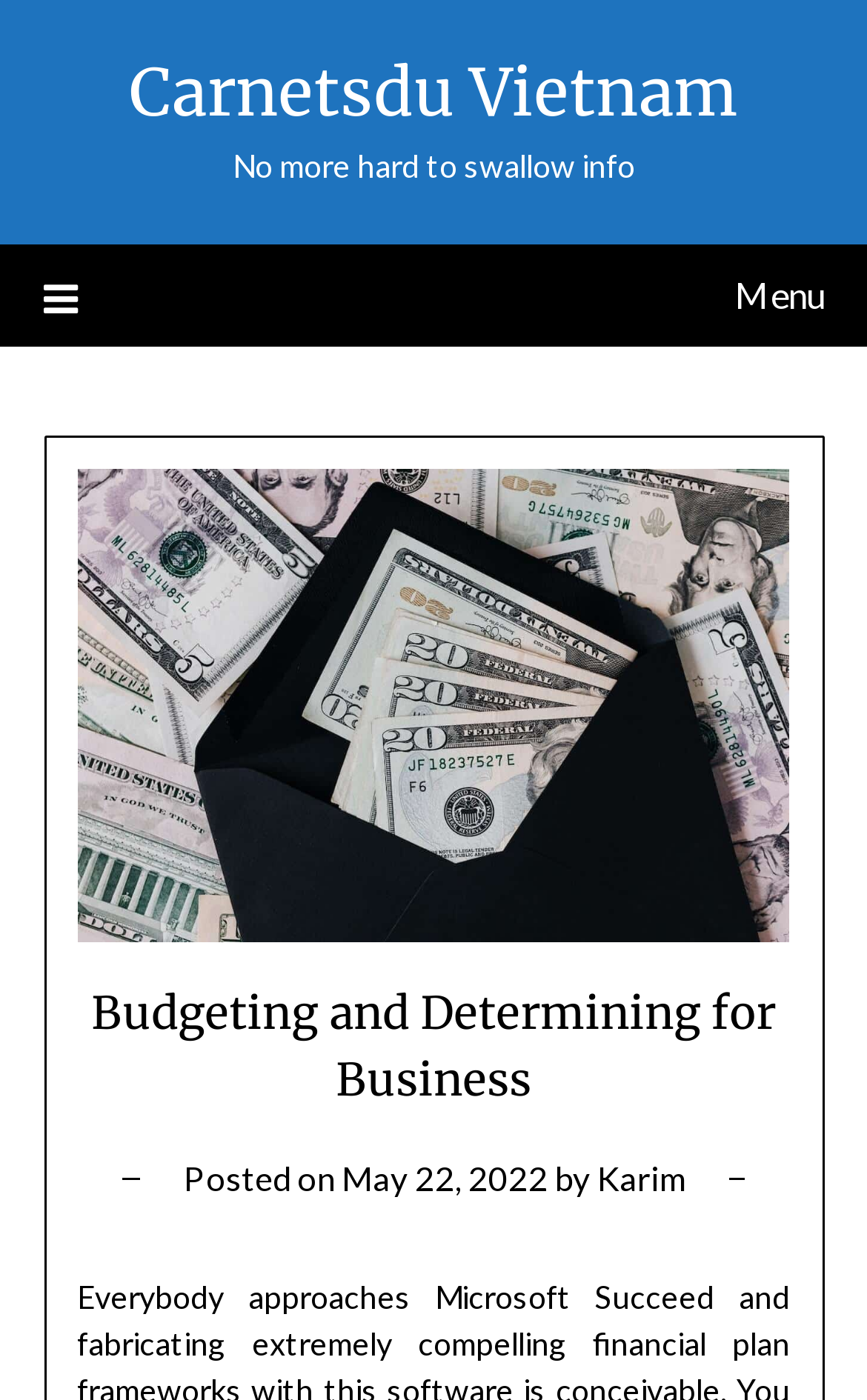What is the author of the post?
Please respond to the question with a detailed and informative answer.

I found the link element with the text 'Karim' at coordinates [0.688, 0.828, 0.788, 0.856], which is the author of the post.